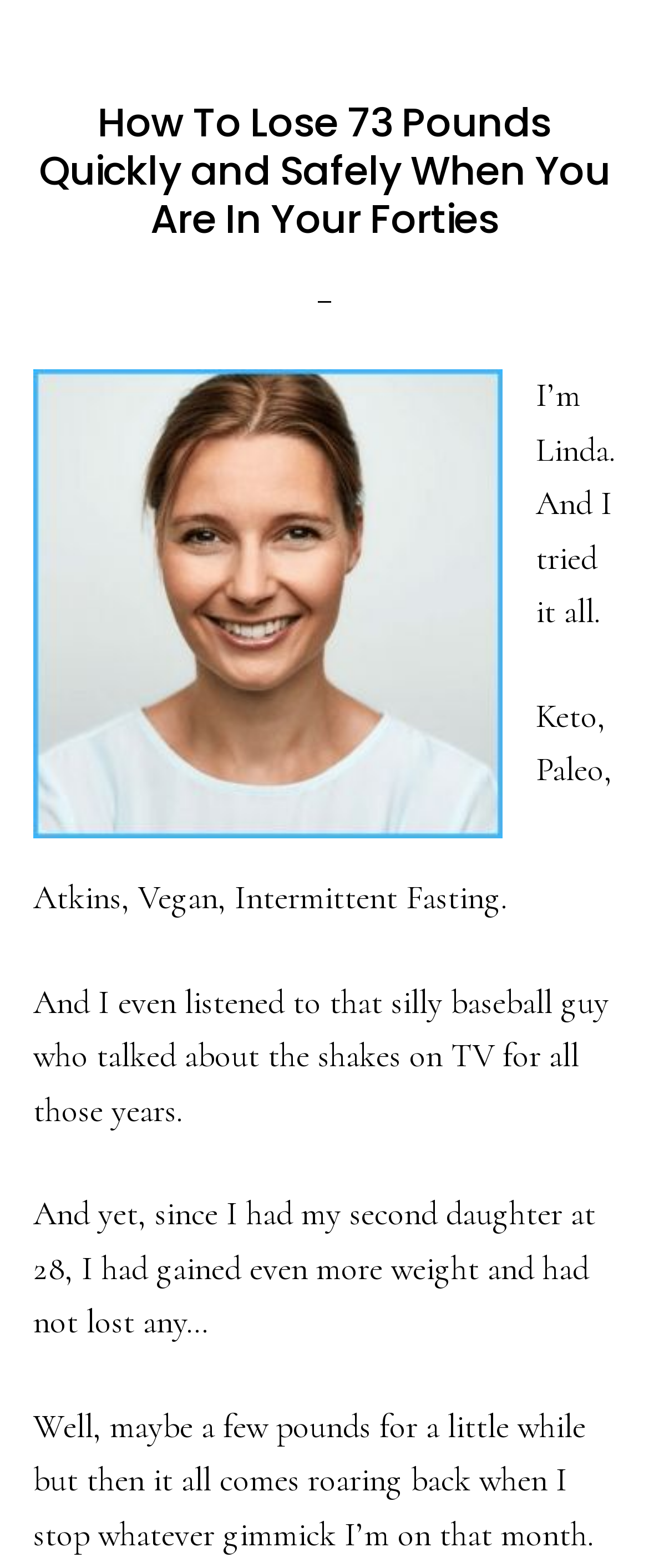How old was the author when she had her second daughter?
Can you give a detailed and elaborate answer to the question?

The author was 28 years old when she had her second daughter, as mentioned in the text 'since I had my second daughter at 28'.